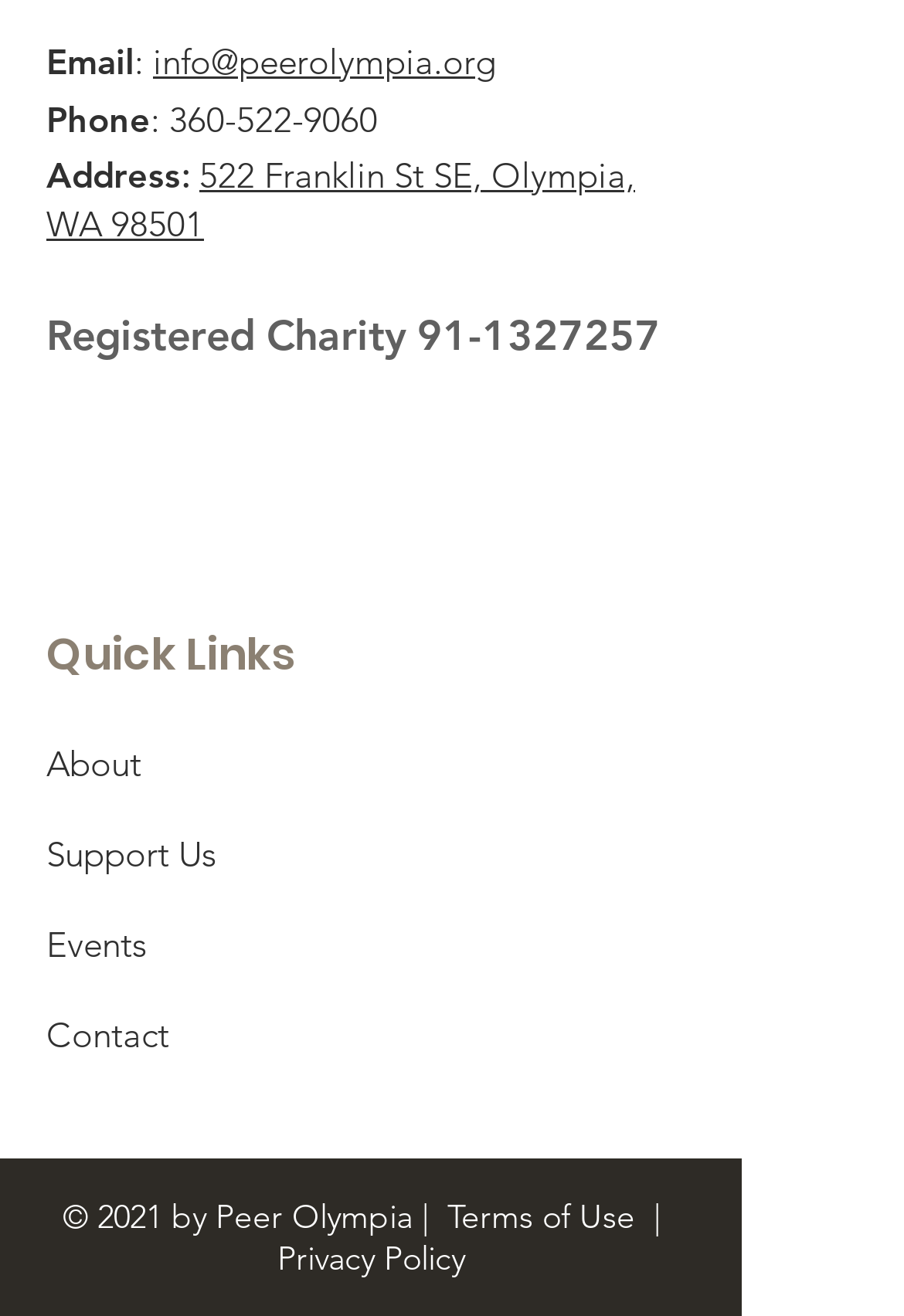Determine the bounding box coordinates of the clickable region to carry out the instruction: "Learn more about the charity".

[0.462, 0.234, 0.731, 0.274]